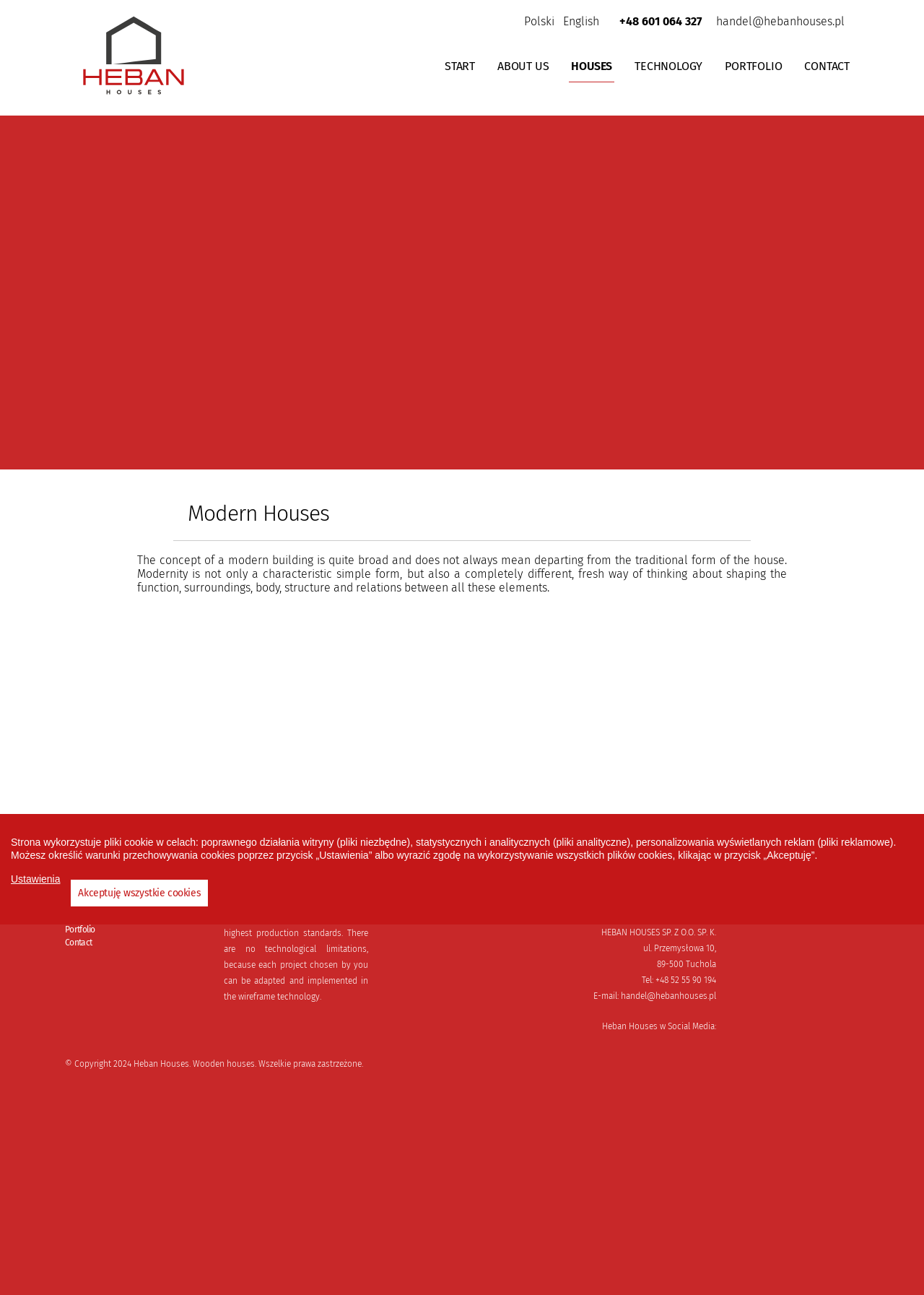Determine the bounding box coordinates of the clickable element to complete this instruction: "Learn more about the company by clicking 'ABOUT US'". Provide the coordinates in the format of four float numbers between 0 and 1, [left, top, right, bottom].

[0.536, 0.039, 0.596, 0.063]